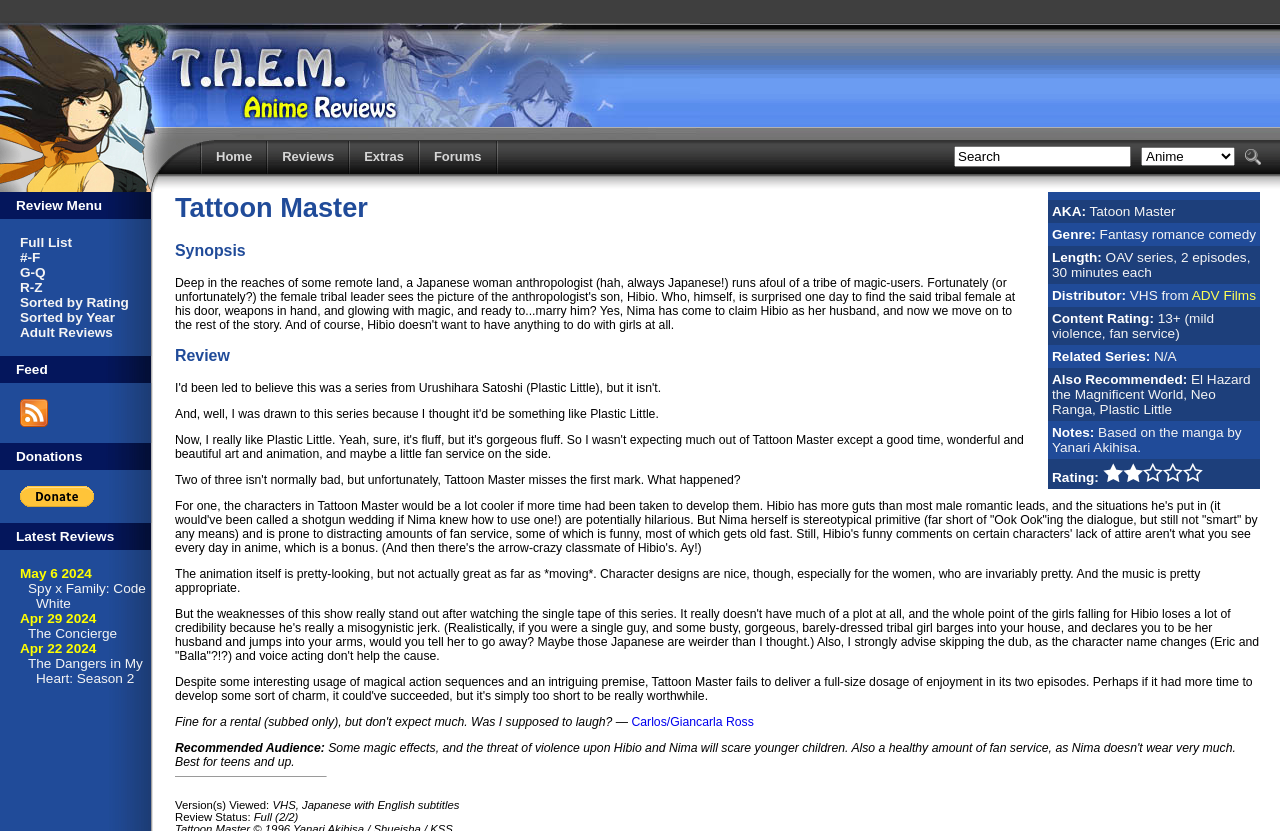What is the name of the anime reviewed on this page?
Look at the image and provide a detailed response to the question.

I found the answer by looking at the title of the webpage, which is 'THEM Anime Reviews 4.0 - Tattoon Master'. This suggests that the anime being reviewed on this page is 'Tattoon Master'.